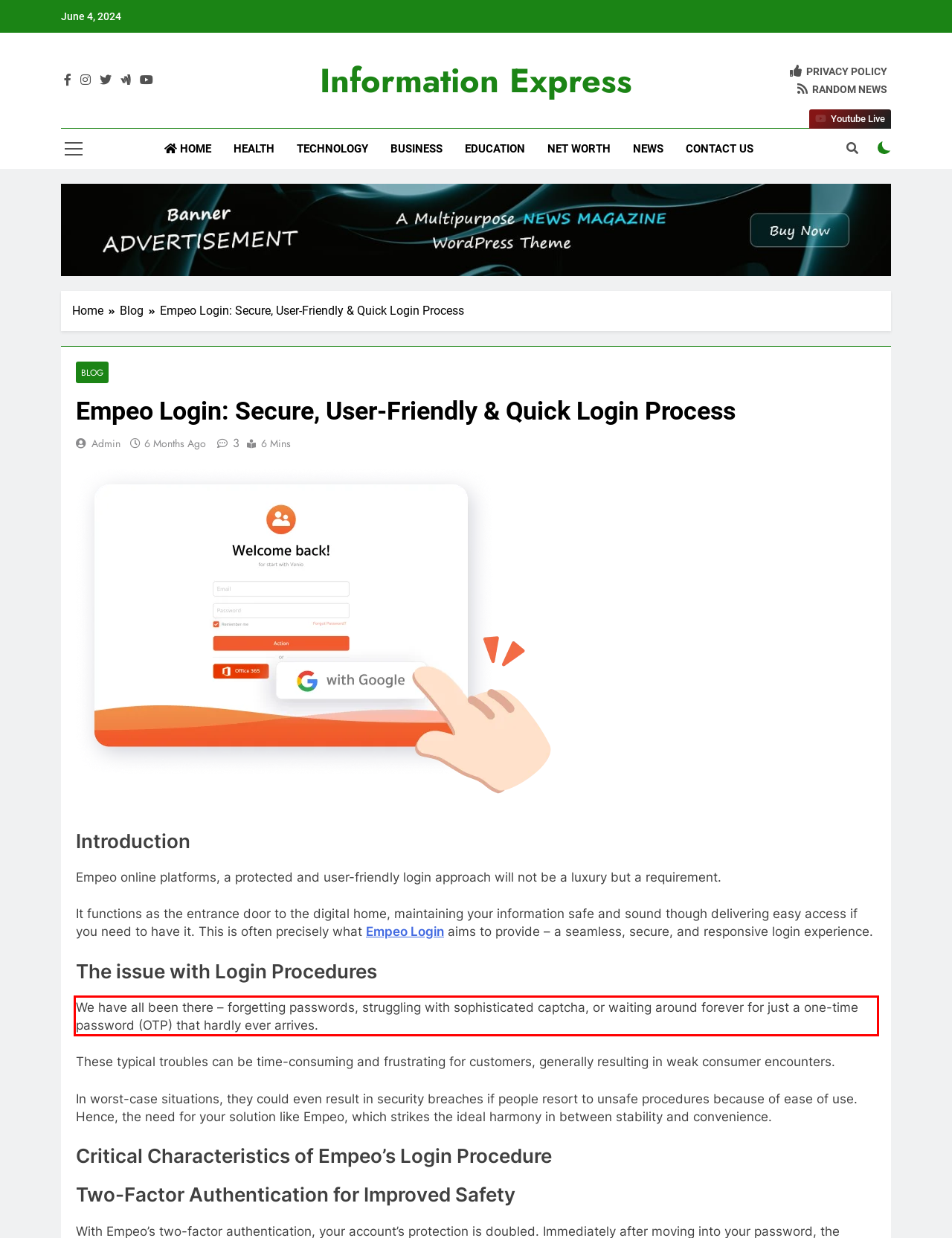You are provided with a webpage screenshot that includes a red rectangle bounding box. Extract the text content from within the bounding box using OCR.

We have all been there – forgetting passwords, struggling with sophisticated captcha, or waiting around forever for just a one-time password (OTP) that hardly ever arrives.